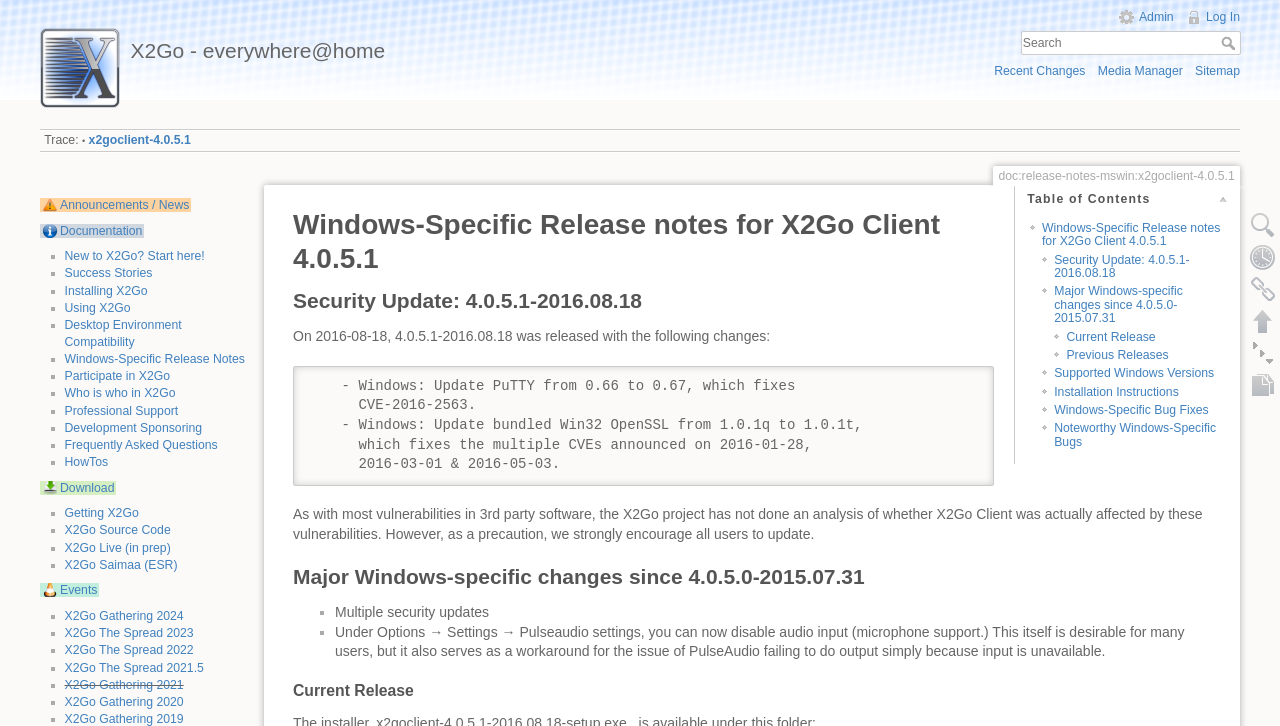Using the description "X2Go The Spread 2021.5", locate and provide the bounding box of the UI element.

[0.05, 0.91, 0.159, 0.929]